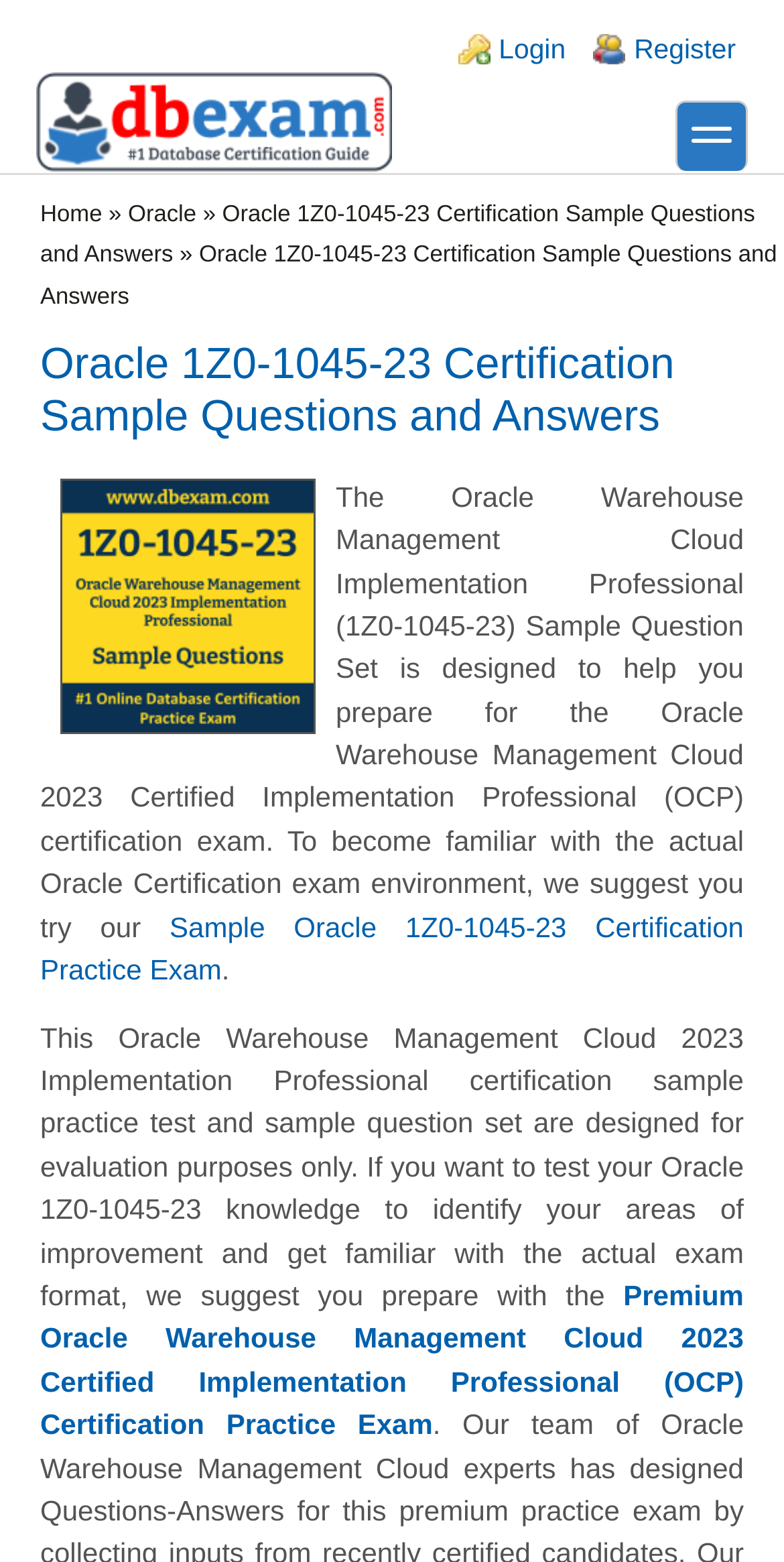Using the element description provided, determine the bounding box coordinates in the format (top-left x, top-left y, bottom-right x, bottom-right y). Ensure that all values are floating point numbers between 0 and 1. Element description: Skip to main content

[0.0, 0.0, 0.316, 0.001]